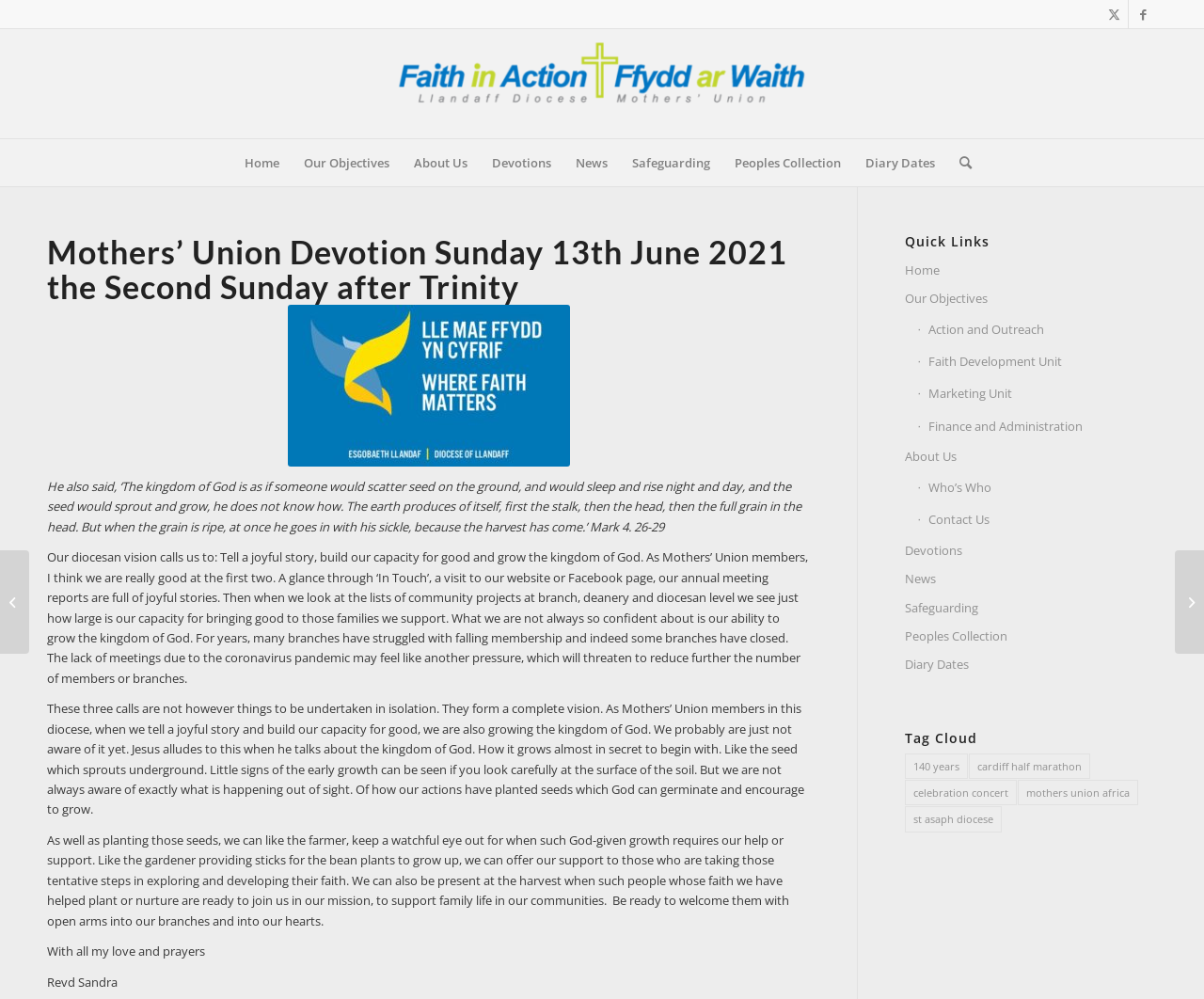Please look at the image and answer the question with a detailed explanation: Who is the author of the devotion?

The author of the devotion is Revd Sandra, as indicated by the signature at the end of the devotion text.